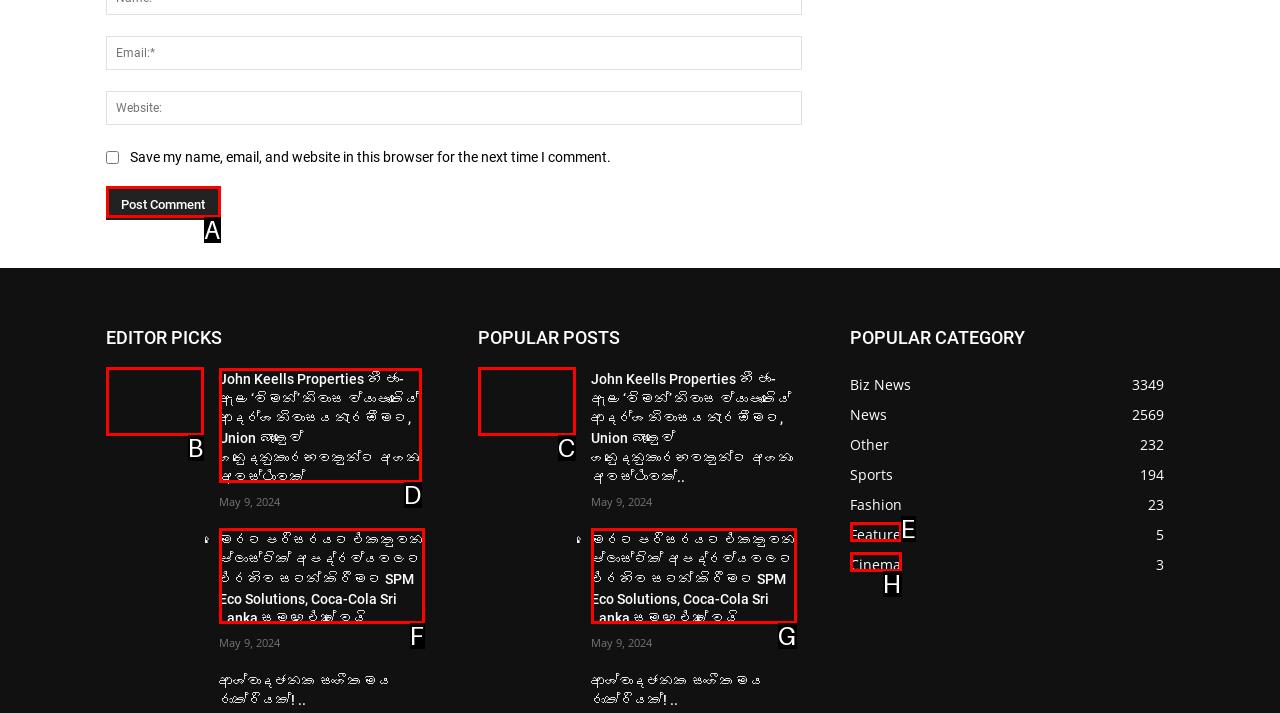Which UI element corresponds to this description: Feature5
Reply with the letter of the correct option.

E